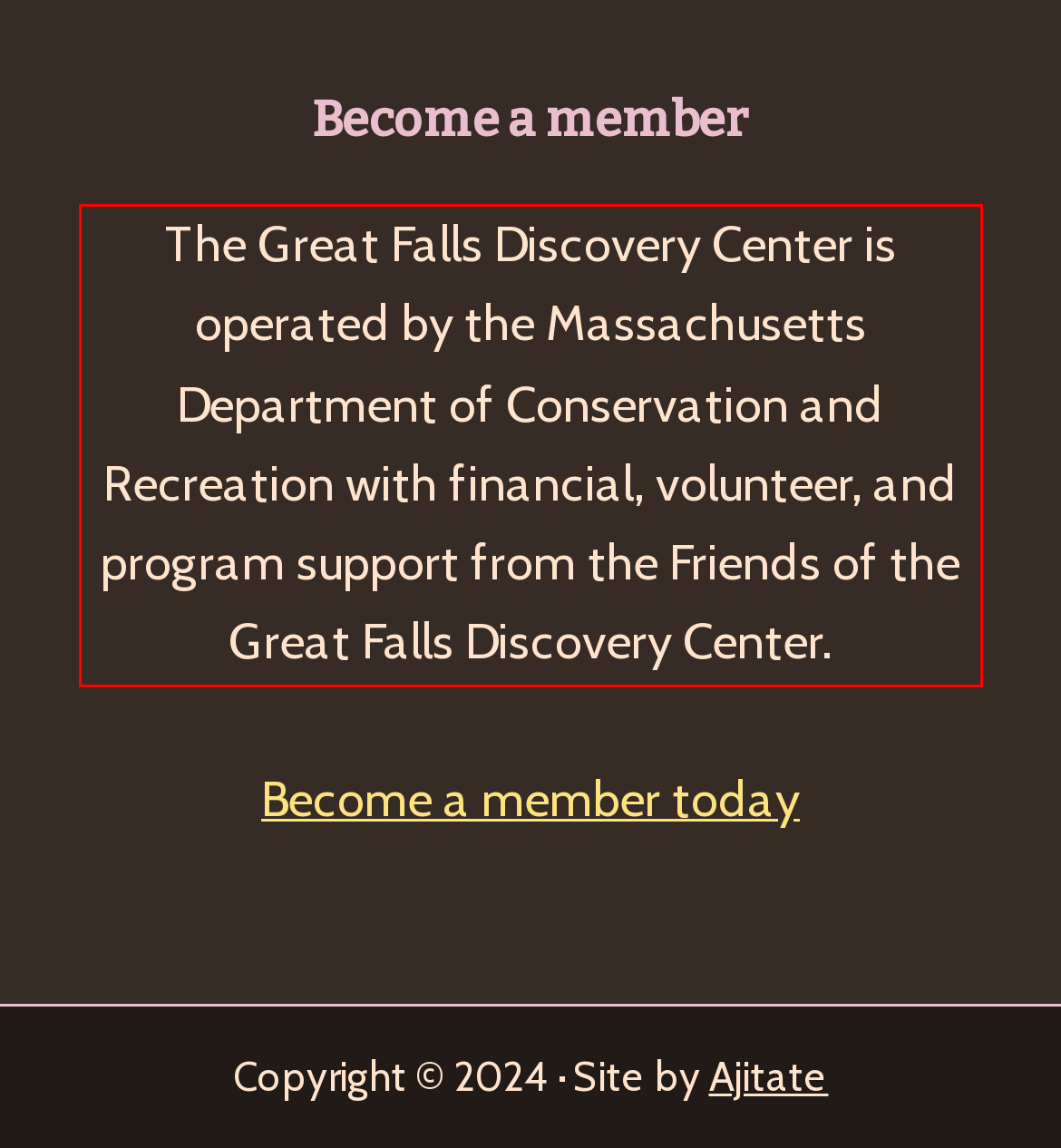Using the provided screenshot of a webpage, recognize and generate the text found within the red rectangle bounding box.

The Great Falls Discovery Center is operated by the Massachusetts Department of Conservation and Recreation with financial, volunteer, and program support from the Friends of the Great Falls Discovery Center.